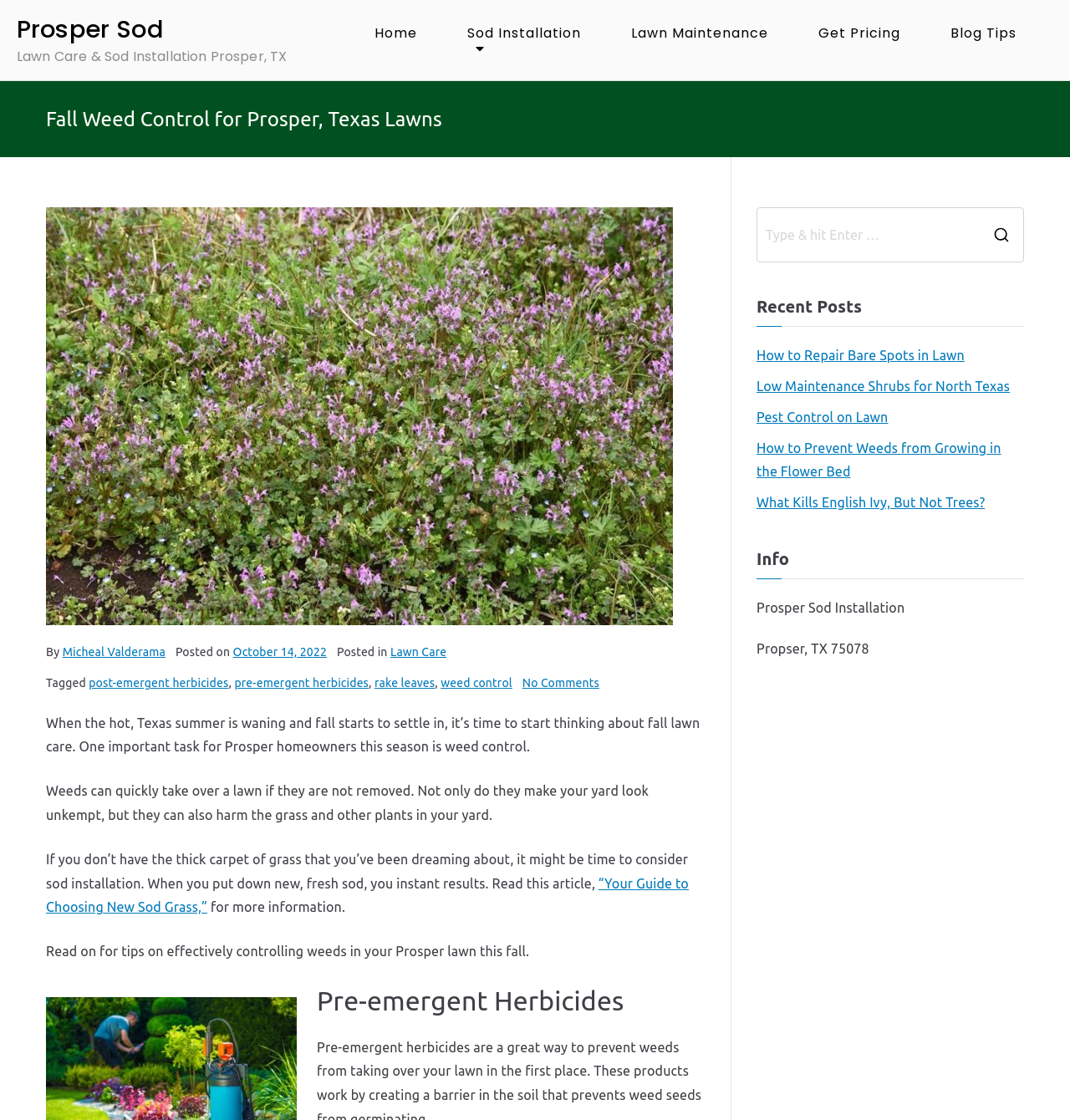Please specify the bounding box coordinates of the region to click in order to perform the following instruction: "Click the 'Home' link".

[0.335, 0.015, 0.406, 0.057]